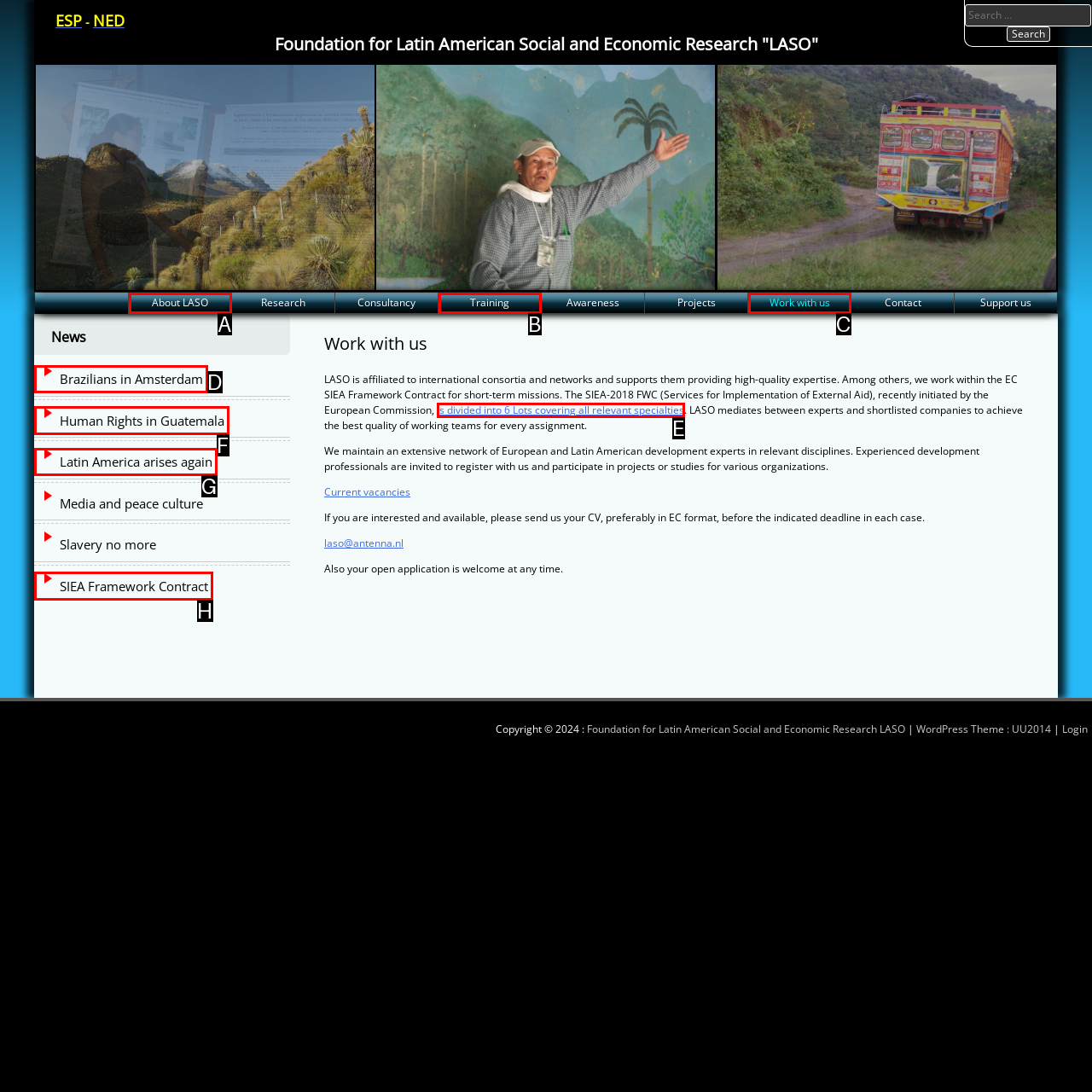Select the HTML element that corresponds to the description: Latin America arises again
Reply with the letter of the correct option from the given choices.

G